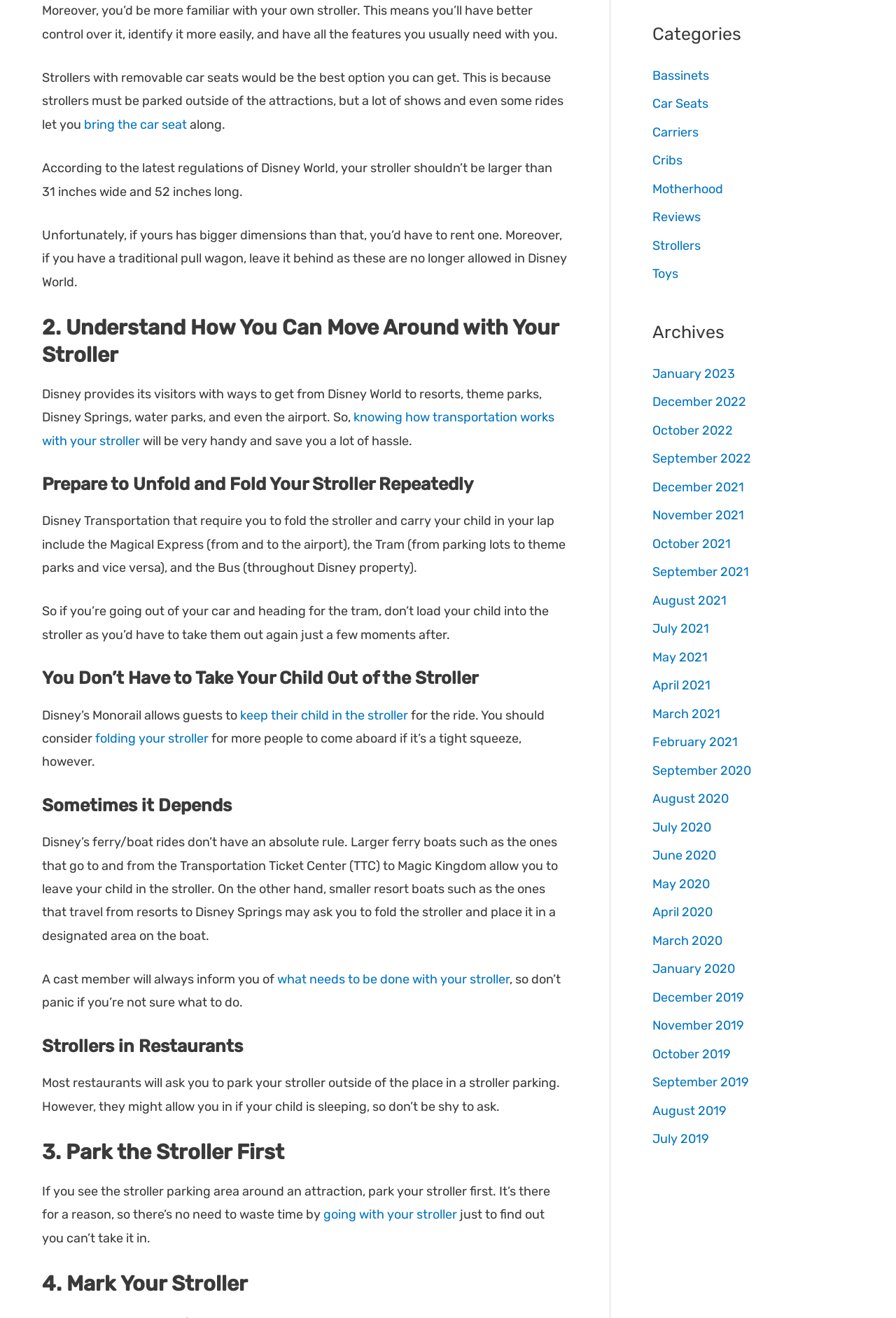Please specify the bounding box coordinates of the element that should be clicked to execute the given instruction: 'know more about 'knowing how transportation works with your stroller''. Ensure the coordinates are four float numbers between 0 and 1, expressed as [left, top, right, bottom].

[0.047, 0.311, 0.619, 0.34]